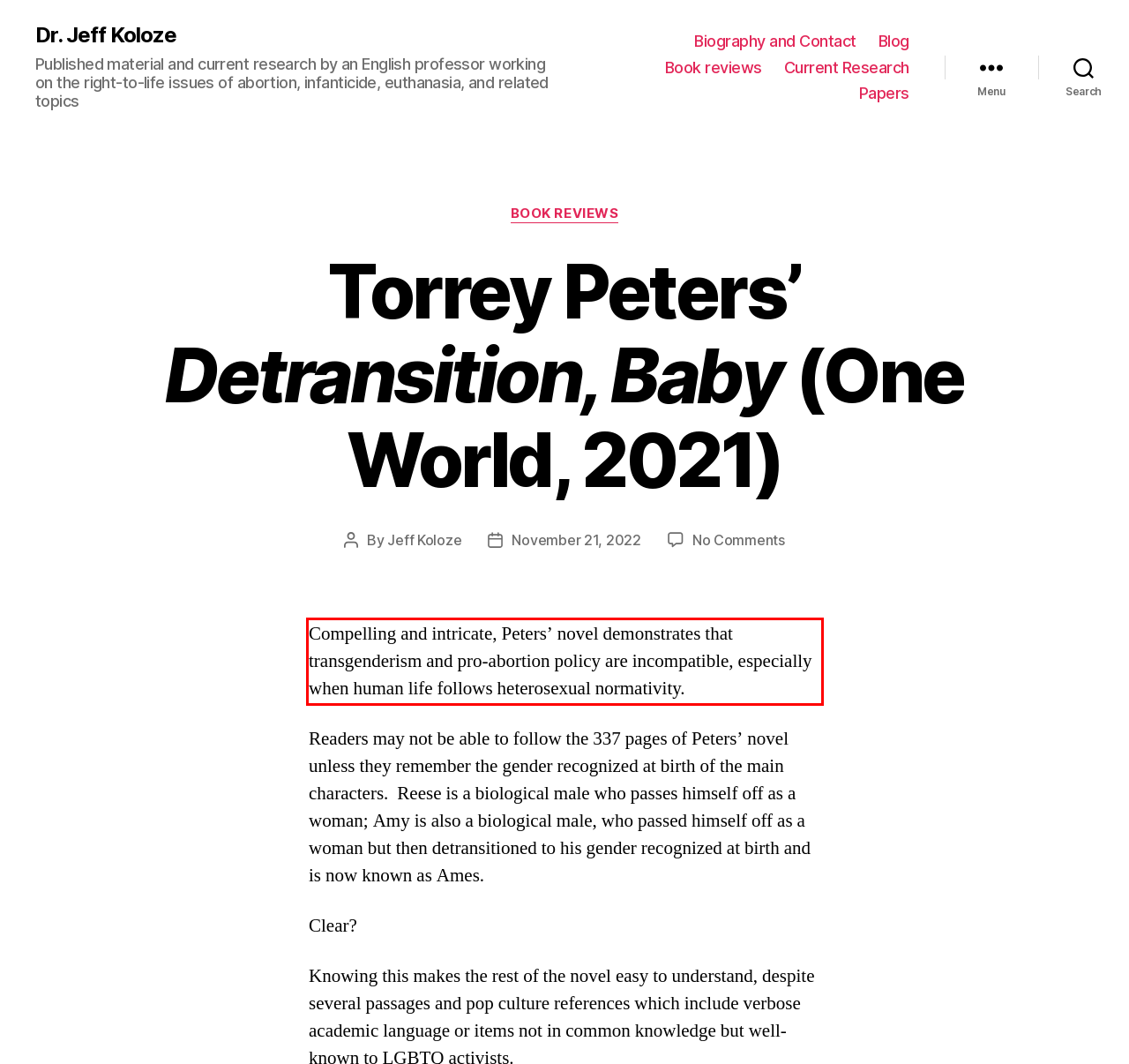You have a screenshot of a webpage where a UI element is enclosed in a red rectangle. Perform OCR to capture the text inside this red rectangle.

Compelling and intricate, Peters’ novel demonstrates that transgenderism and pro-abortion policy are incompatible, especially when human life follows heterosexual normativity.